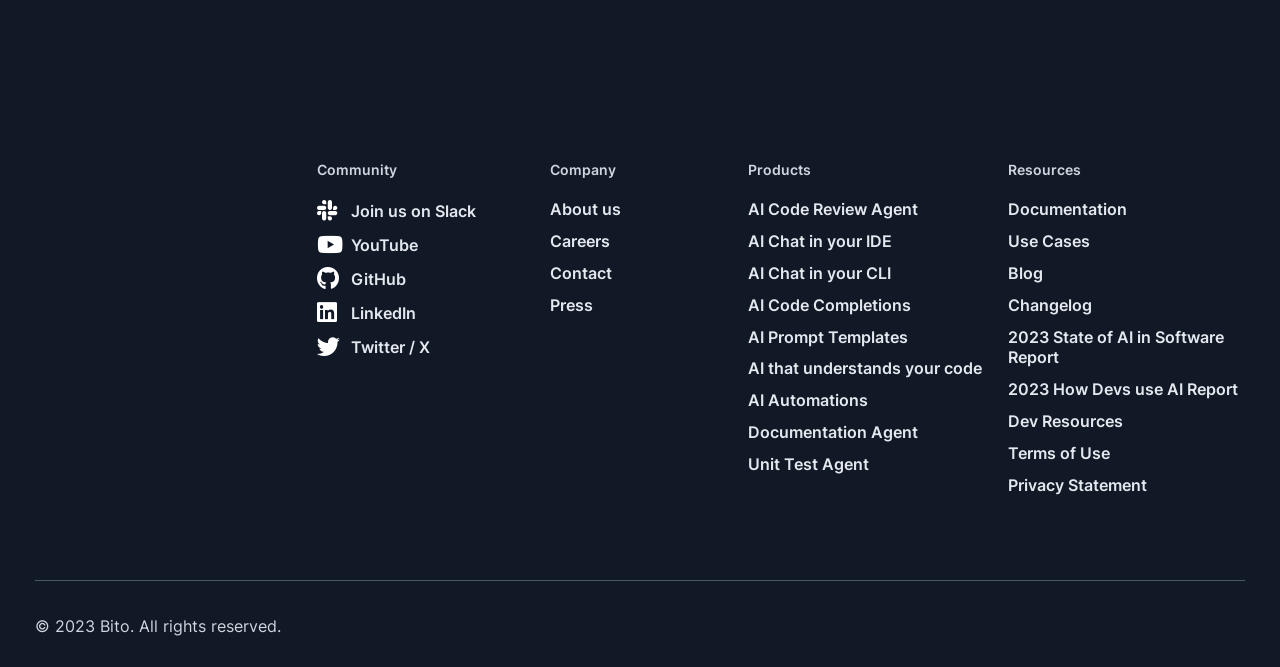What is the name of the company?
From the screenshot, supply a one-word or short-phrase answer.

Bito